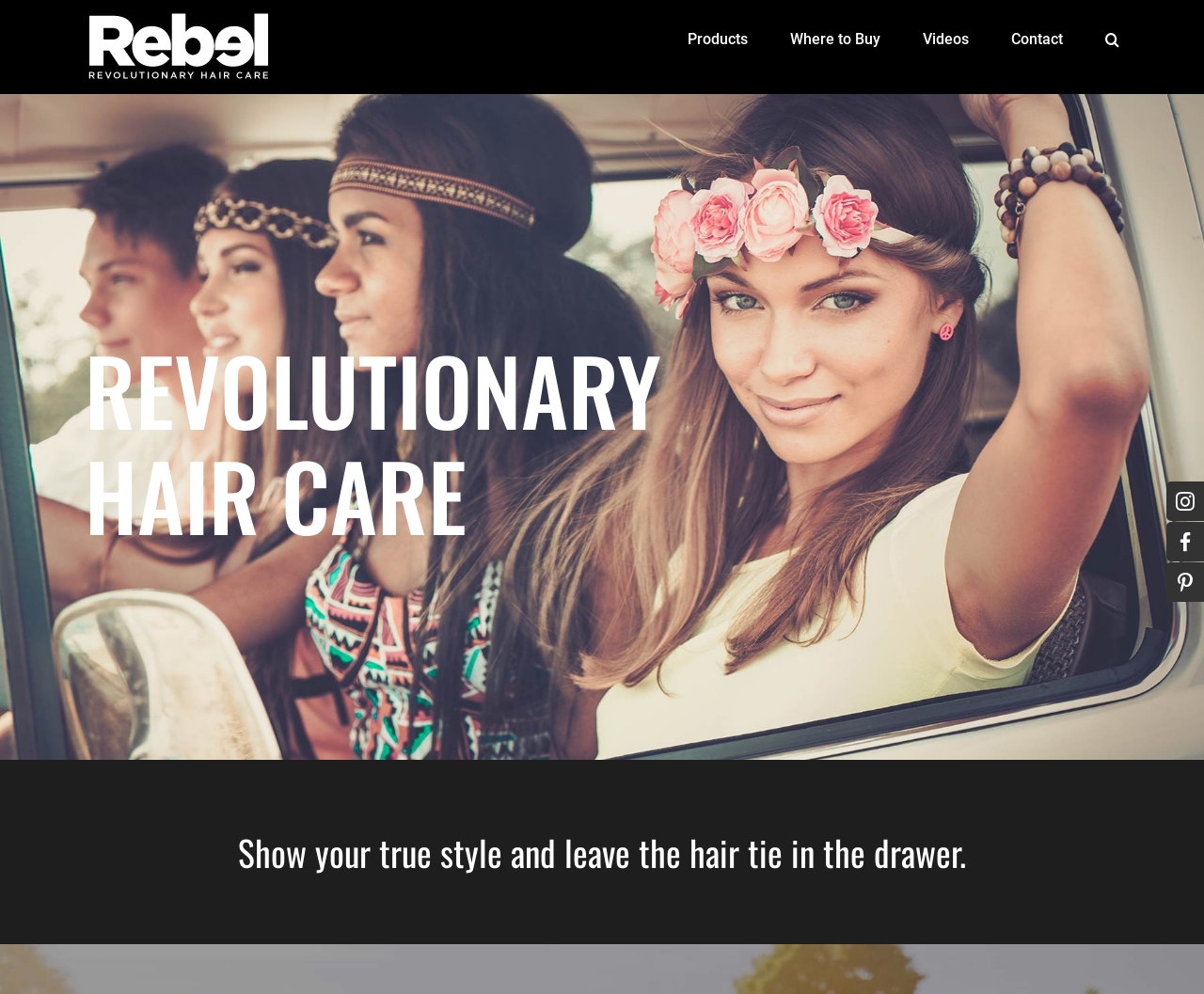How many main menu items are there?
Your answer should be a single word or phrase derived from the screenshot.

4